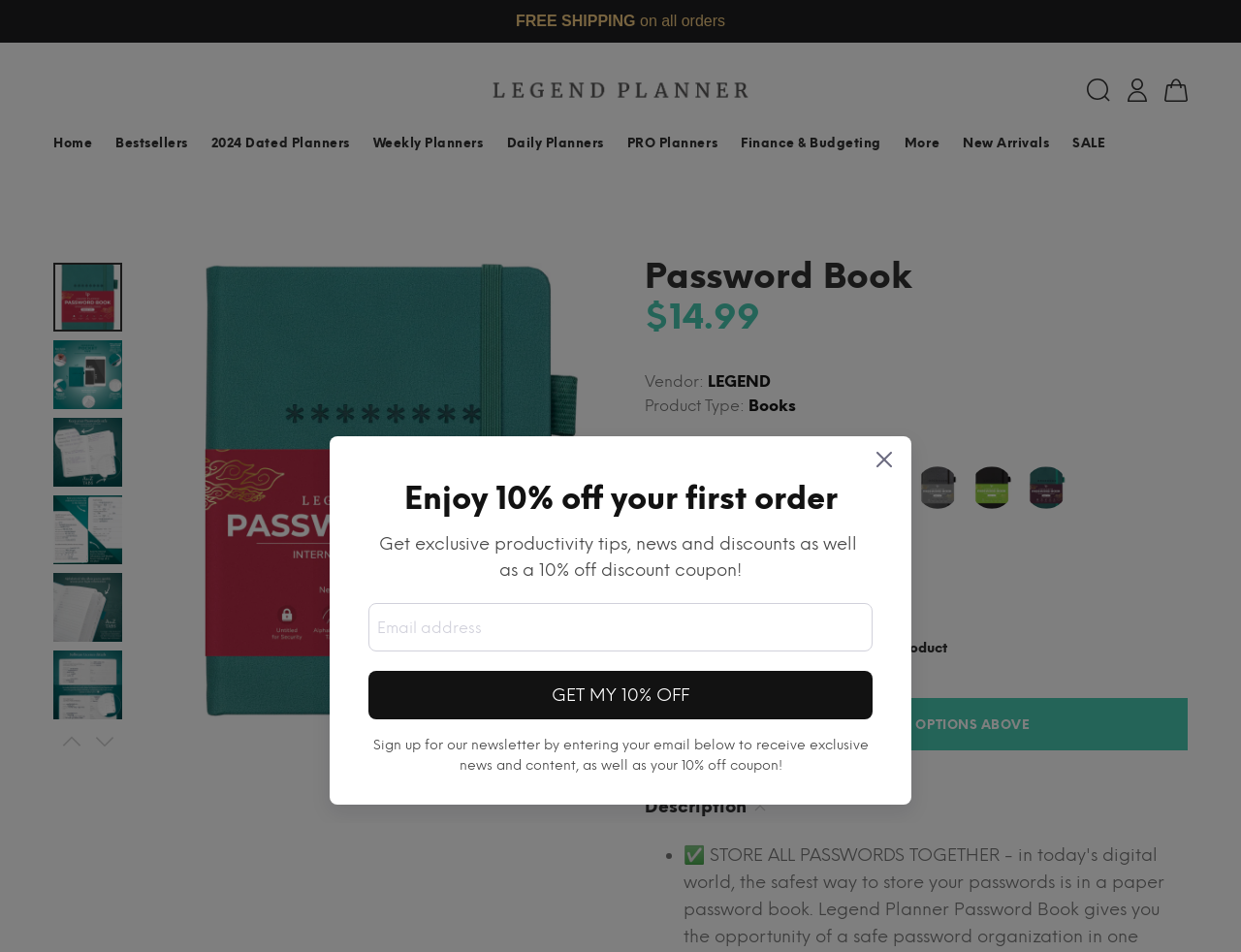Determine the bounding box coordinates of the section I need to click to execute the following instruction: "Select the 'Password Book' option". Provide the coordinates as four float numbers between 0 and 1, i.e., [left, top, right, bottom].

[0.043, 0.276, 0.098, 0.349]